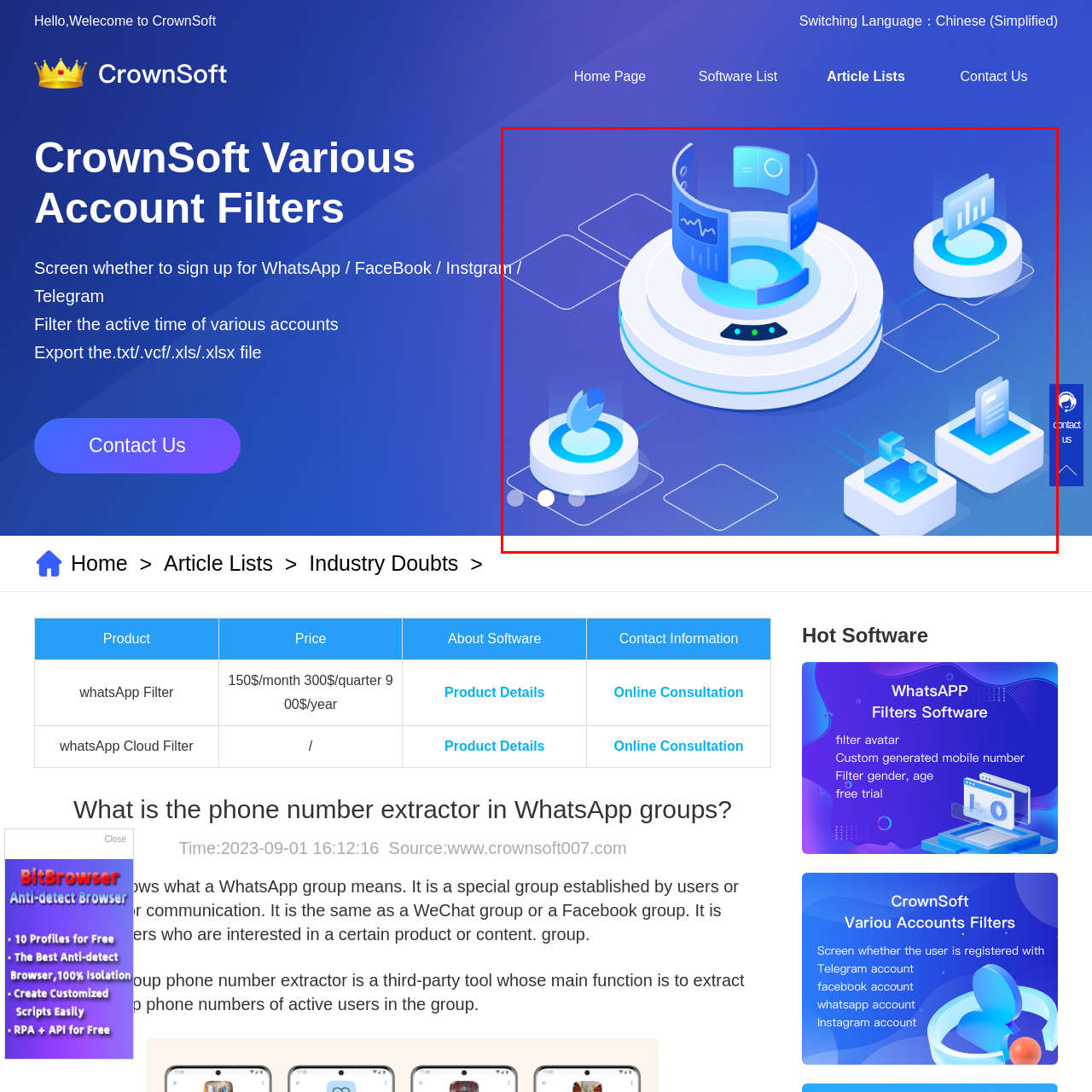Please provide a one-word or phrase response to the following question by examining the image within the red boundary:
What is the primary color scheme of the interface?

Blue and white